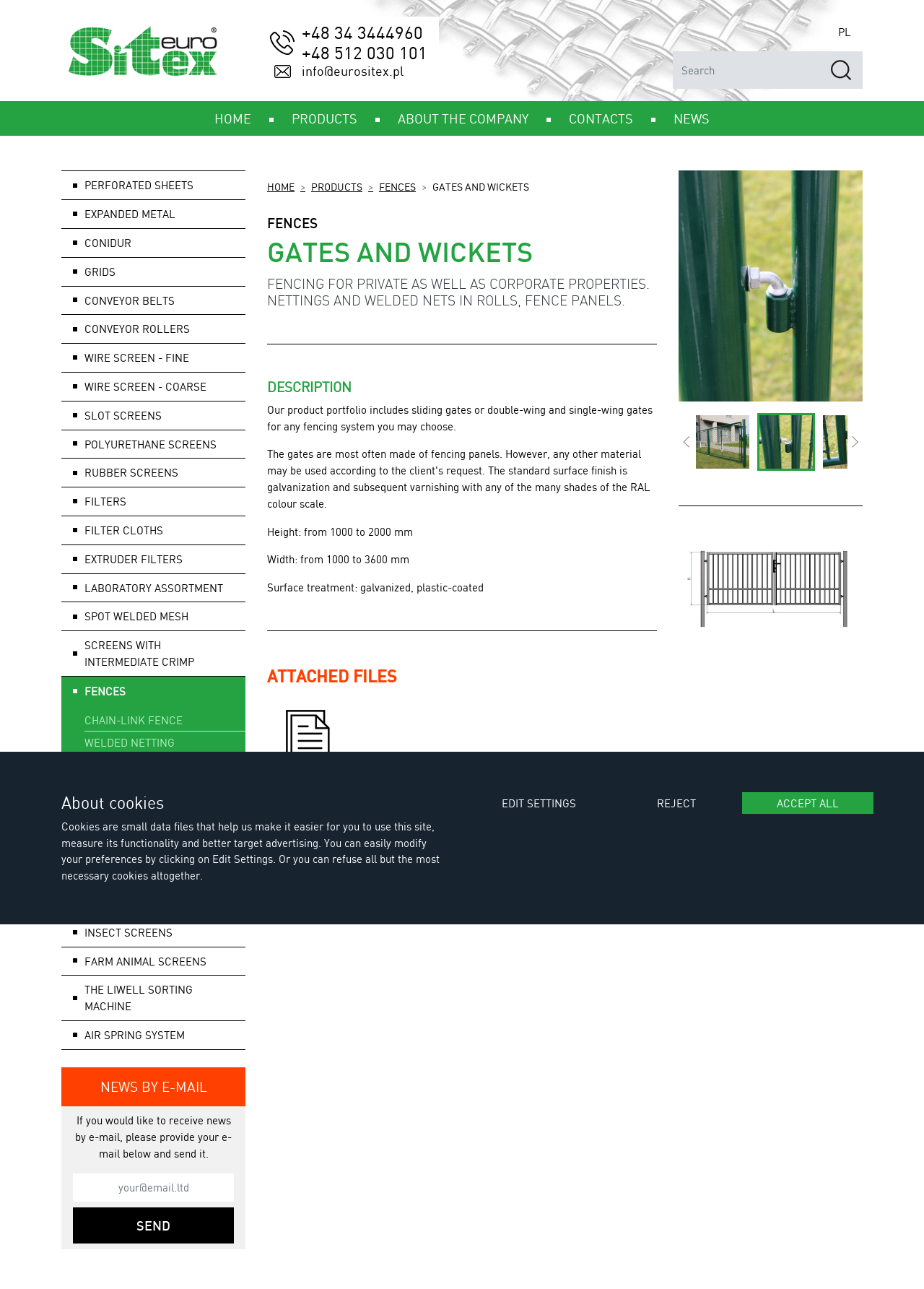Please determine the primary heading and provide its text.

FENCES
GATES AND WICKETS